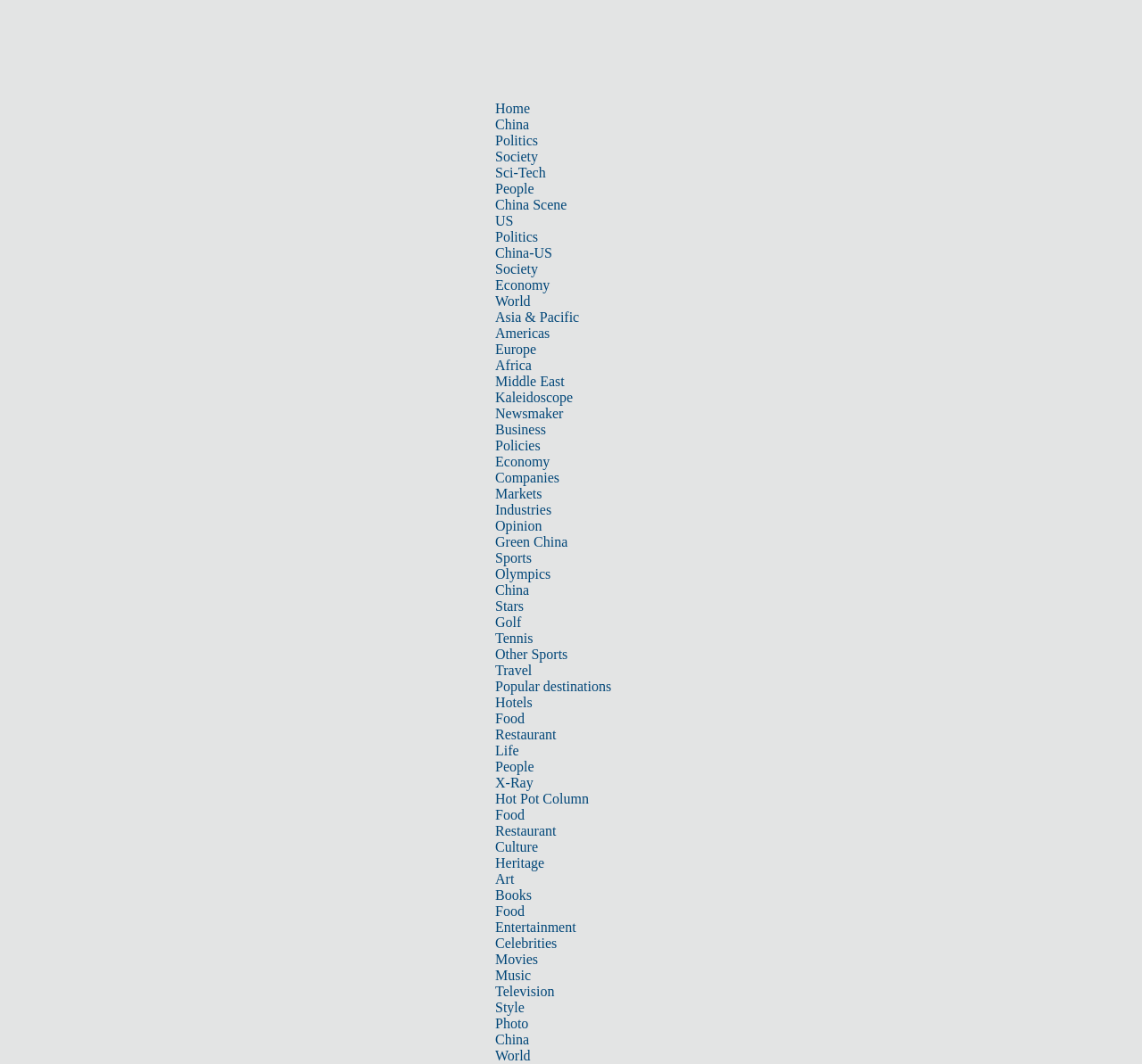Elaborate on the webpage's design and content in a detailed caption.

This webpage appears to be the homepage of a news website, specifically the China Daily. At the top, there is a navigation bar with multiple links to various sections of the website, including Home, China, Politics, Society, Sci-Tech, People, China Scene, US, World, Business, Sports, Travel, Life, Culture, Entertainment, and Photo. These links are arranged horizontally and take up the majority of the top section of the page.

Below the navigation bar, there is a prominent iframe that occupies a significant portion of the page. The iframe is positioned at the top-left corner of the page, spanning about 75% of the page's width and 10% of its height.

The webpage has a total of 49 links, which are categorized into different sections. The links are arranged in a hierarchical structure, with main categories on the top level and subcategories nested underneath. The main categories include China, US, World, Business, Sports, Travel, Life, Culture, Entertainment, and Photo. Each main category has several subcategories, which are listed below the main category.

The links are positioned in a grid-like structure, with each link placed below the previous one. The links are evenly spaced, with a small gap between each link. The text of each link is brief, usually consisting of a single word or a short phrase.

Overall, the webpage has a clean and organized layout, with a clear hierarchy of information. The navigation bar at the top provides easy access to different sections of the website, while the iframe and links below provide a wealth of information on various topics.